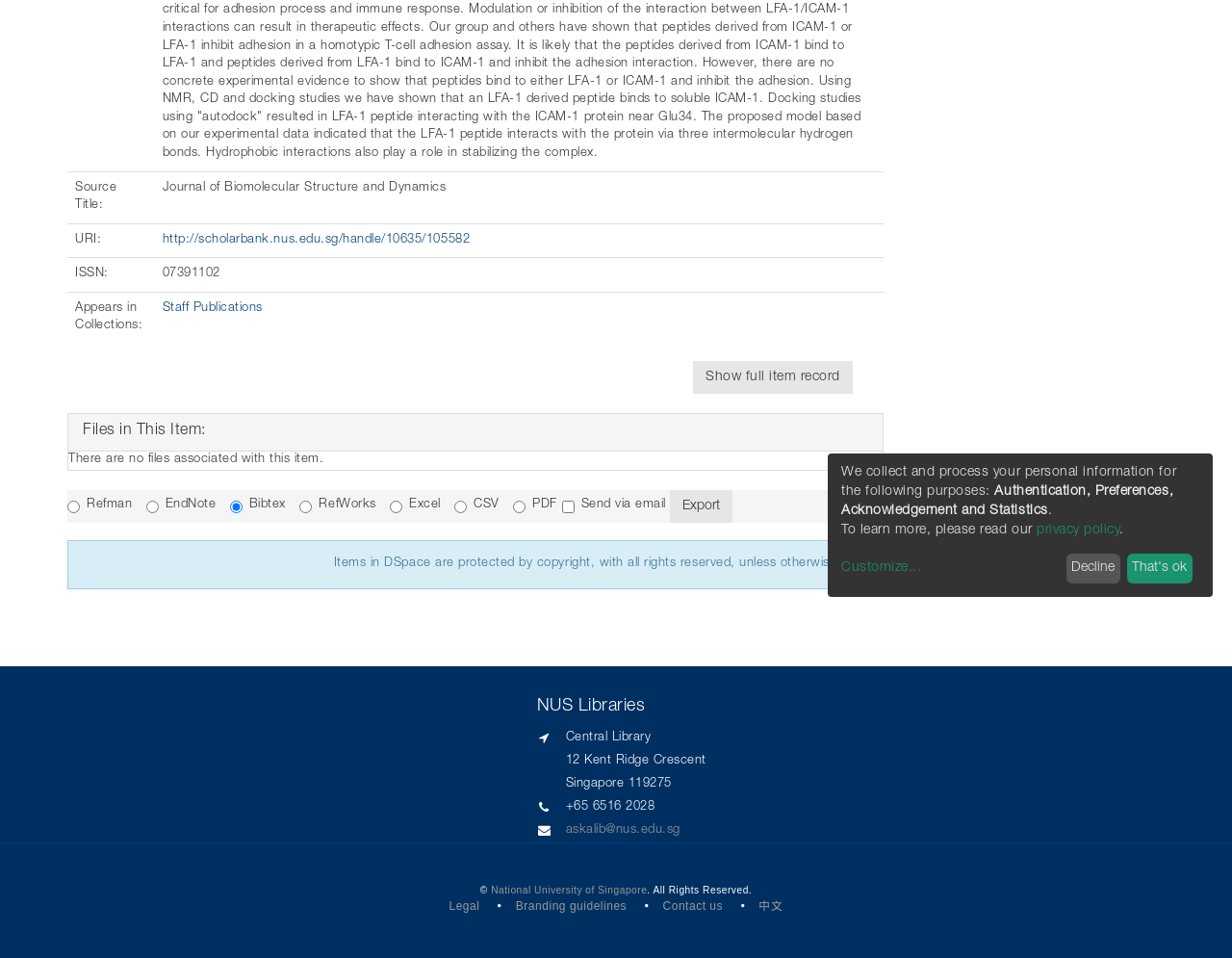Please find the bounding box for the following UI element description. Provide the coordinates in (top-left x, top-left y, bottom-right x, bottom-right y) format, with values between 0 and 1: Customize...

[0.683, 0.583, 0.86, 0.603]